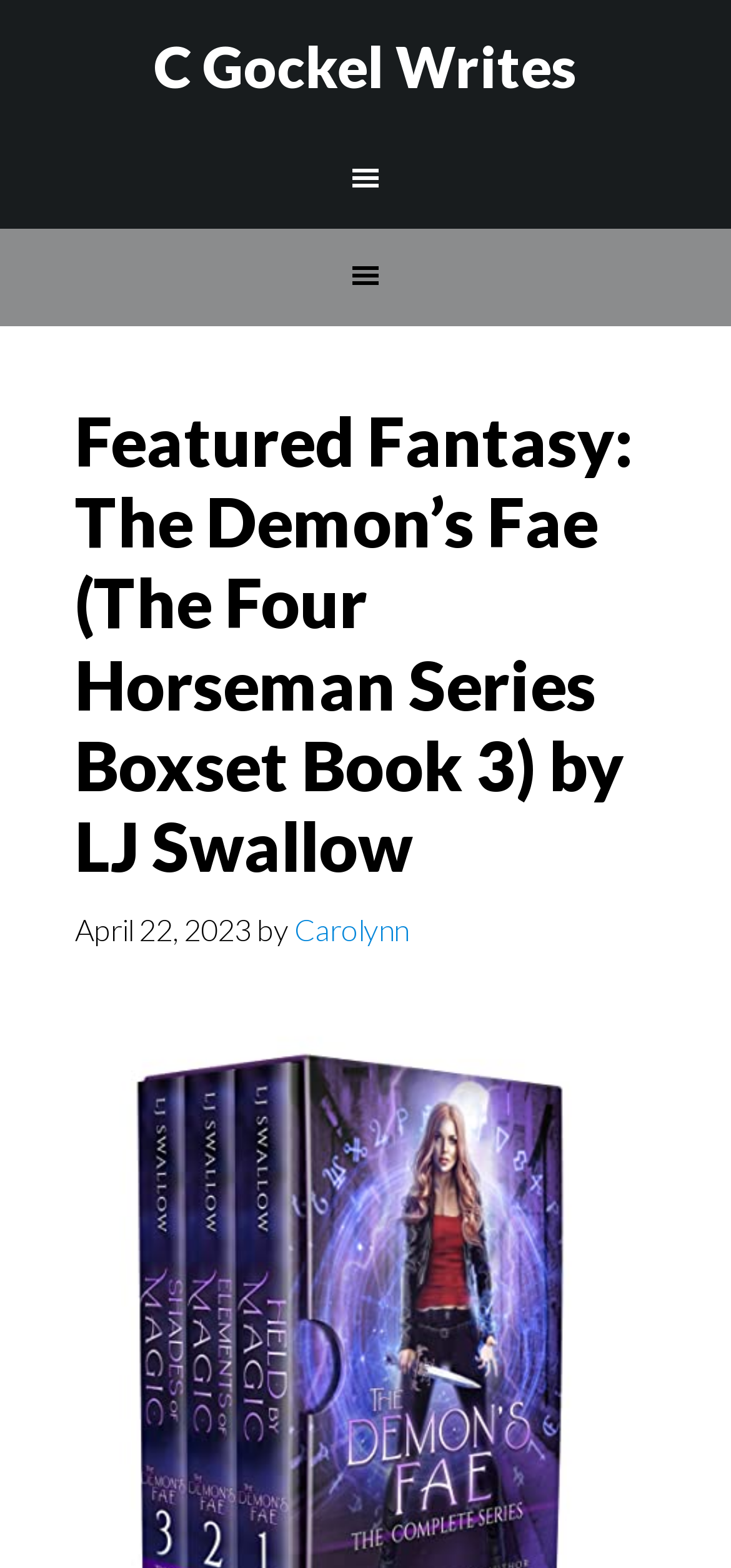Please respond in a single word or phrase: 
What is the author of the featured fantasy book?

LJ Swallow